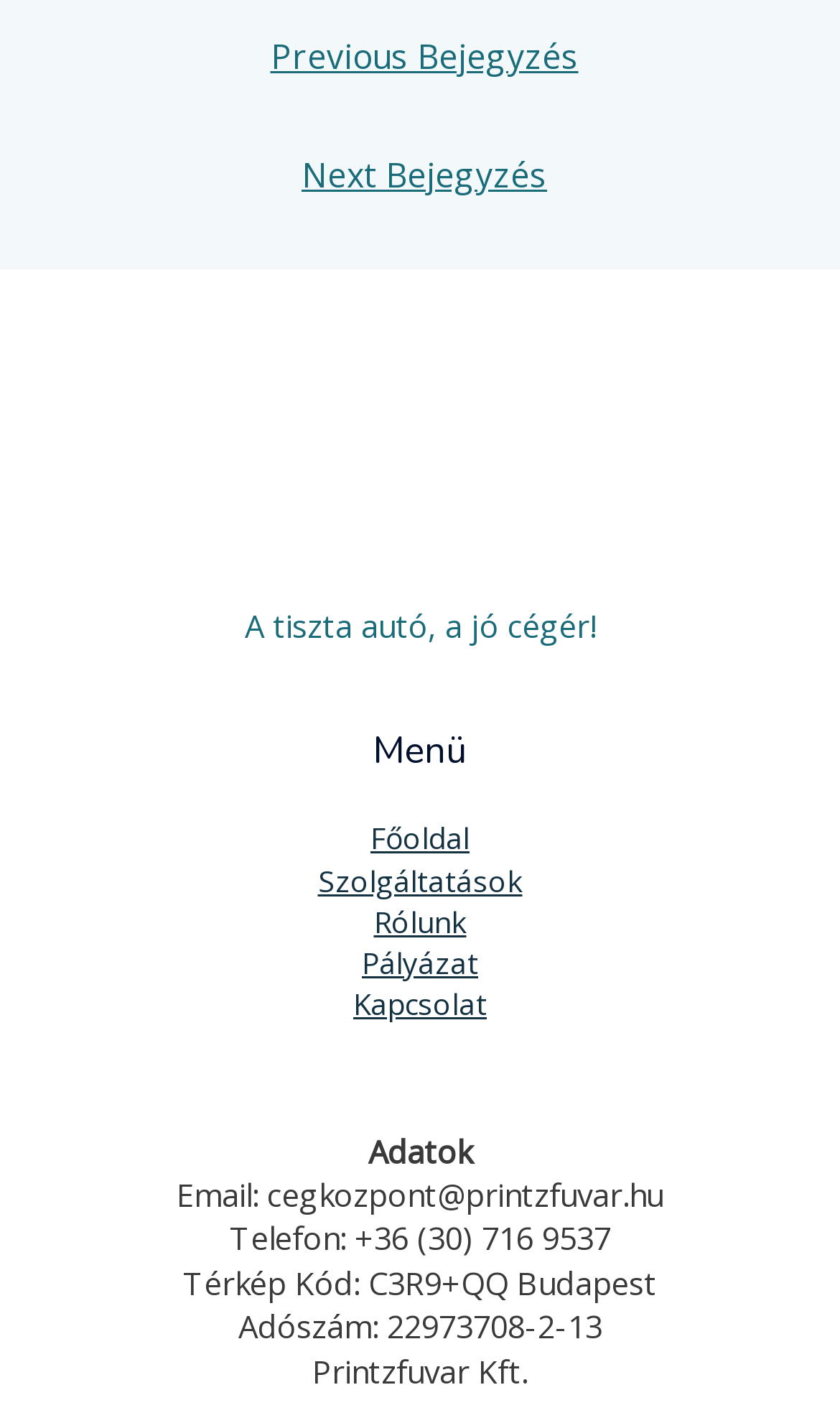Locate the UI element described by Kapcsolat and provide its bounding box coordinates. Use the format (top-left x, top-left y, bottom-right x, bottom-right y) with all values as floating point numbers between 0 and 1.

[0.421, 0.696, 0.579, 0.725]